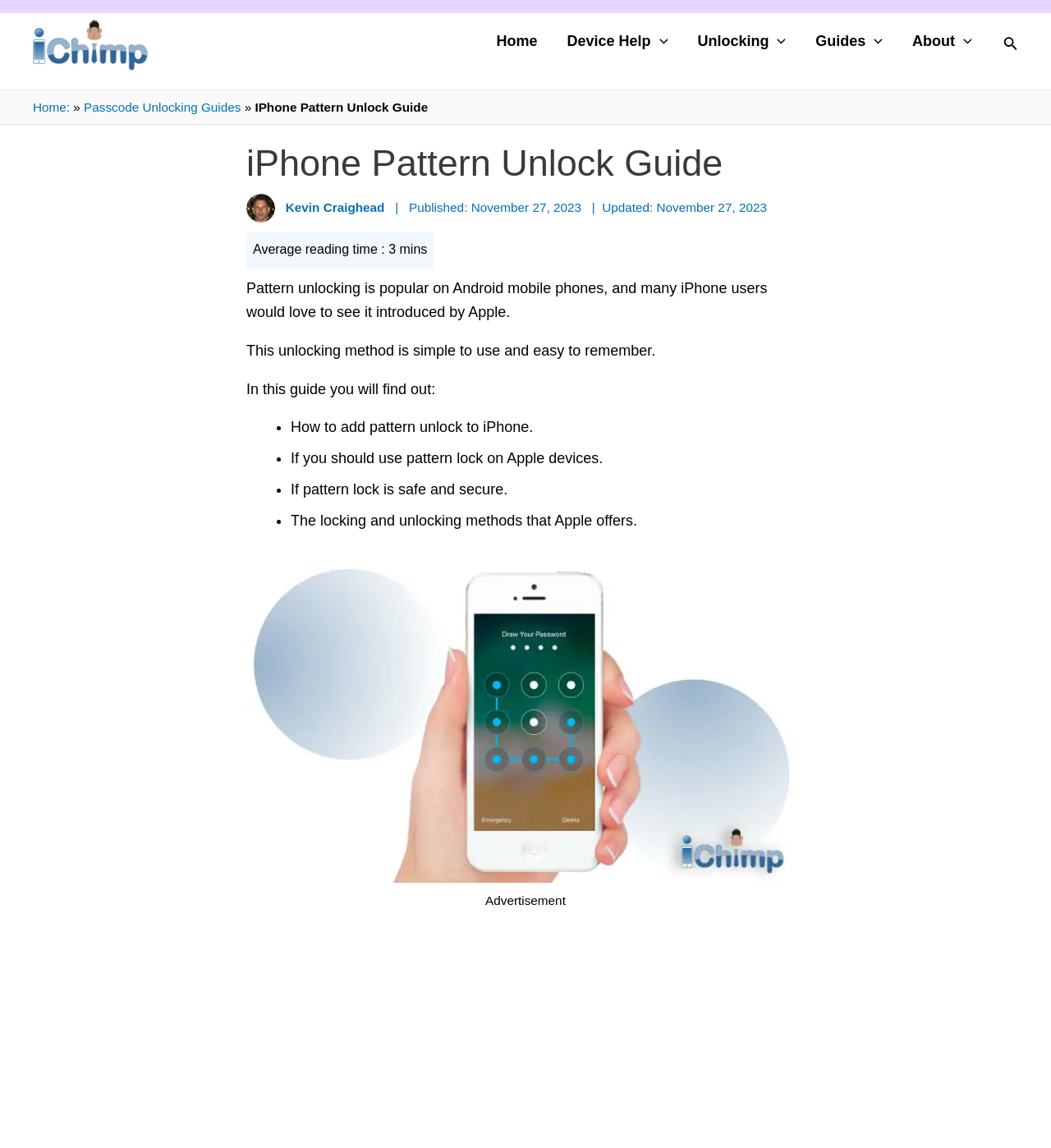Please identify the primary heading on the webpage and return its text.

iPhone Pattern Unlock Guide